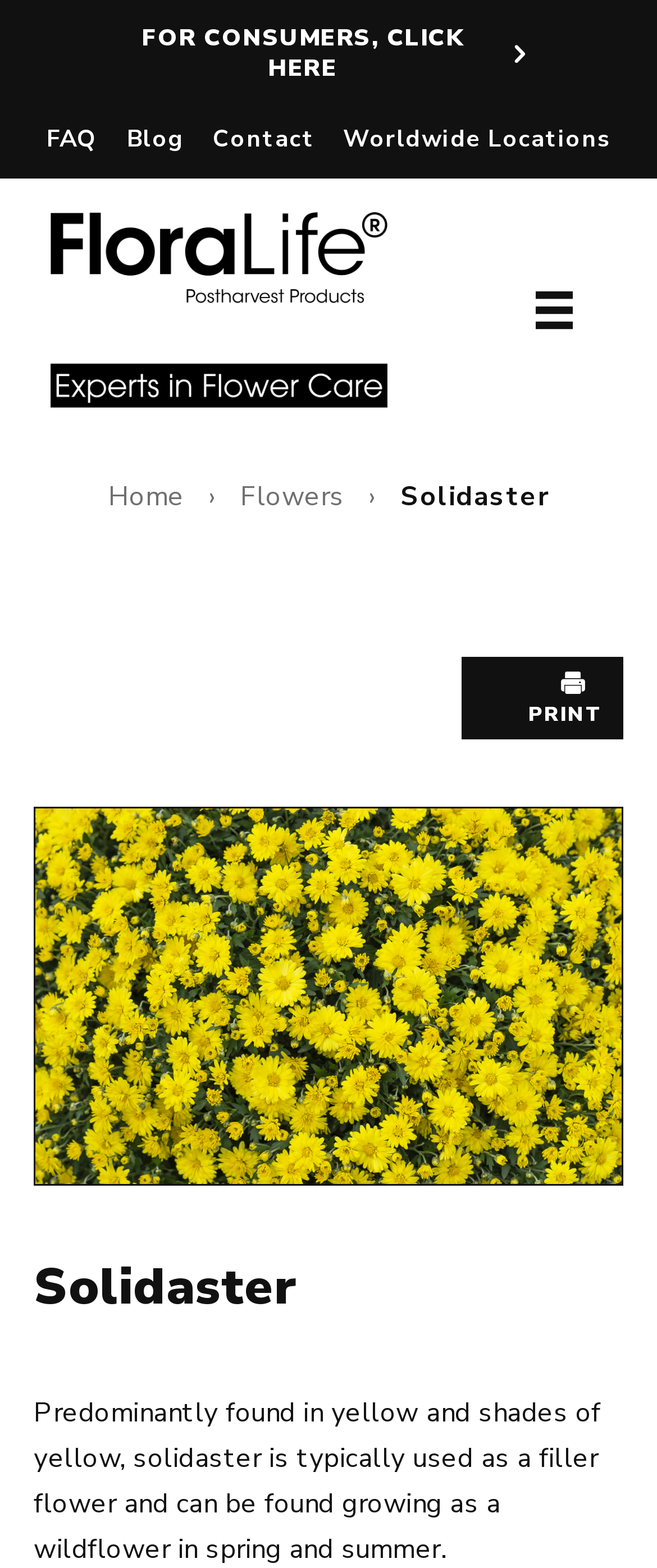Can you find the bounding box coordinates of the area I should click to execute the following instruction: "Go to FAQ"?

[0.051, 0.074, 0.17, 0.104]